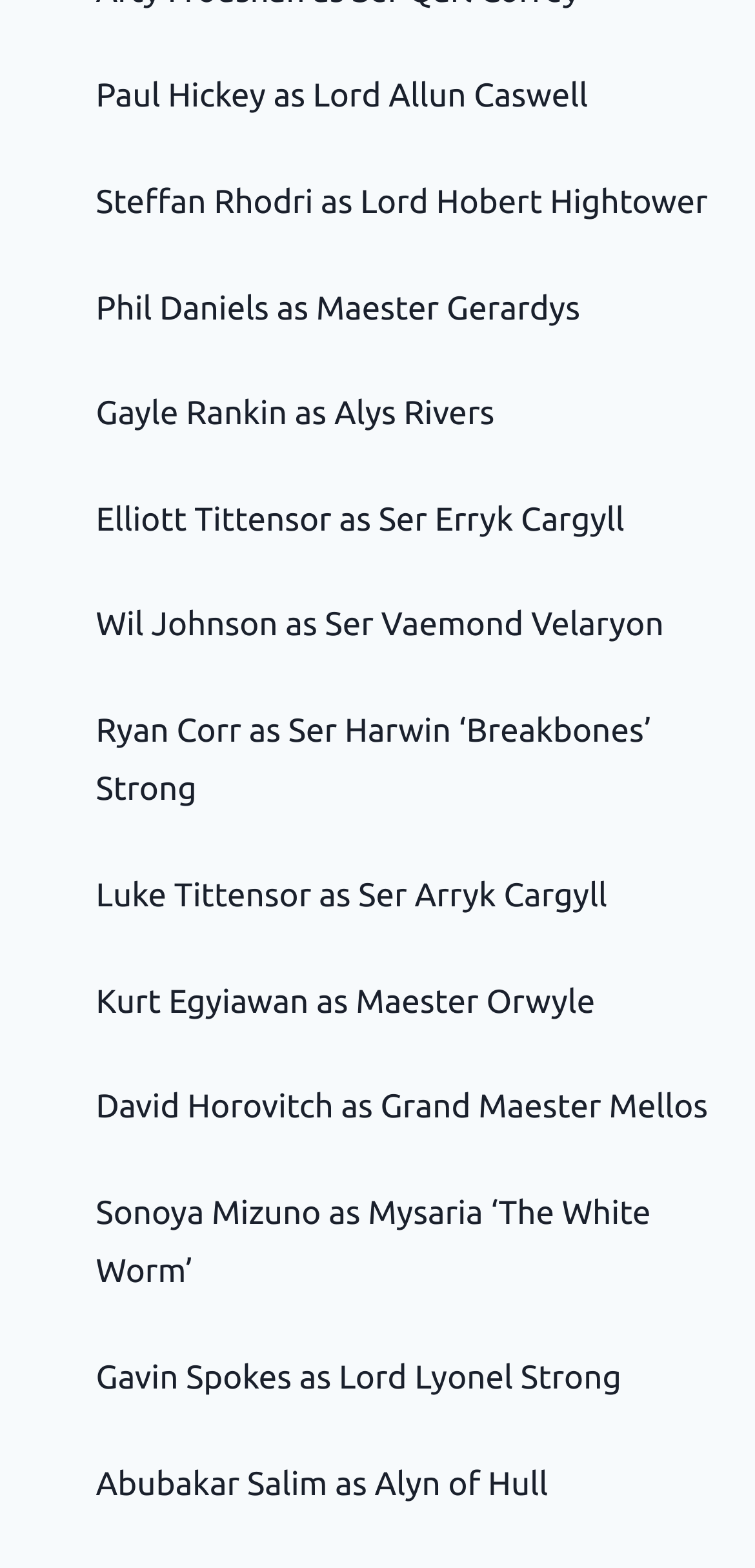What is the name of the character played by Sonoya Mizuno?
Answer the question with a thorough and detailed explanation.

I searched for the link associated with the actor 'Sonoya Mizuno' and found that it corresponds to the character 'Mysaria ‘The White Worm’’.